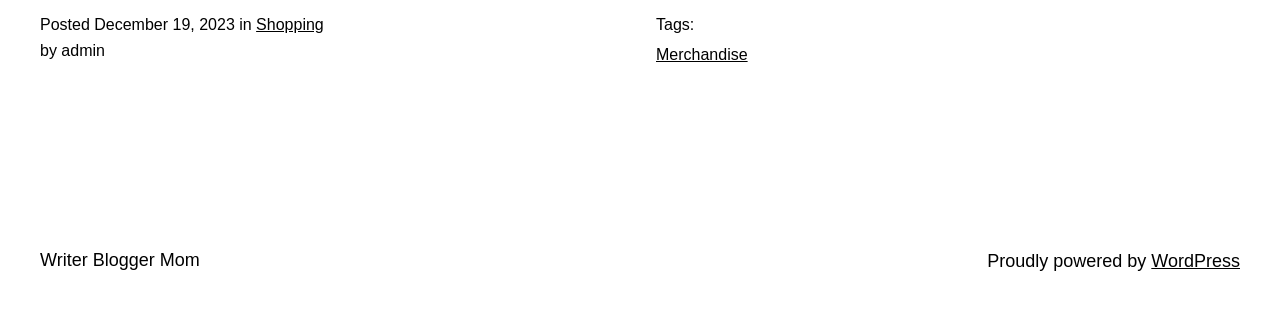Refer to the element description WordPress and identify the corresponding bounding box in the screenshot. Format the coordinates as (top-left x, top-left y, bottom-right x, bottom-right y) with values in the range of 0 to 1.

[0.899, 0.786, 0.969, 0.849]